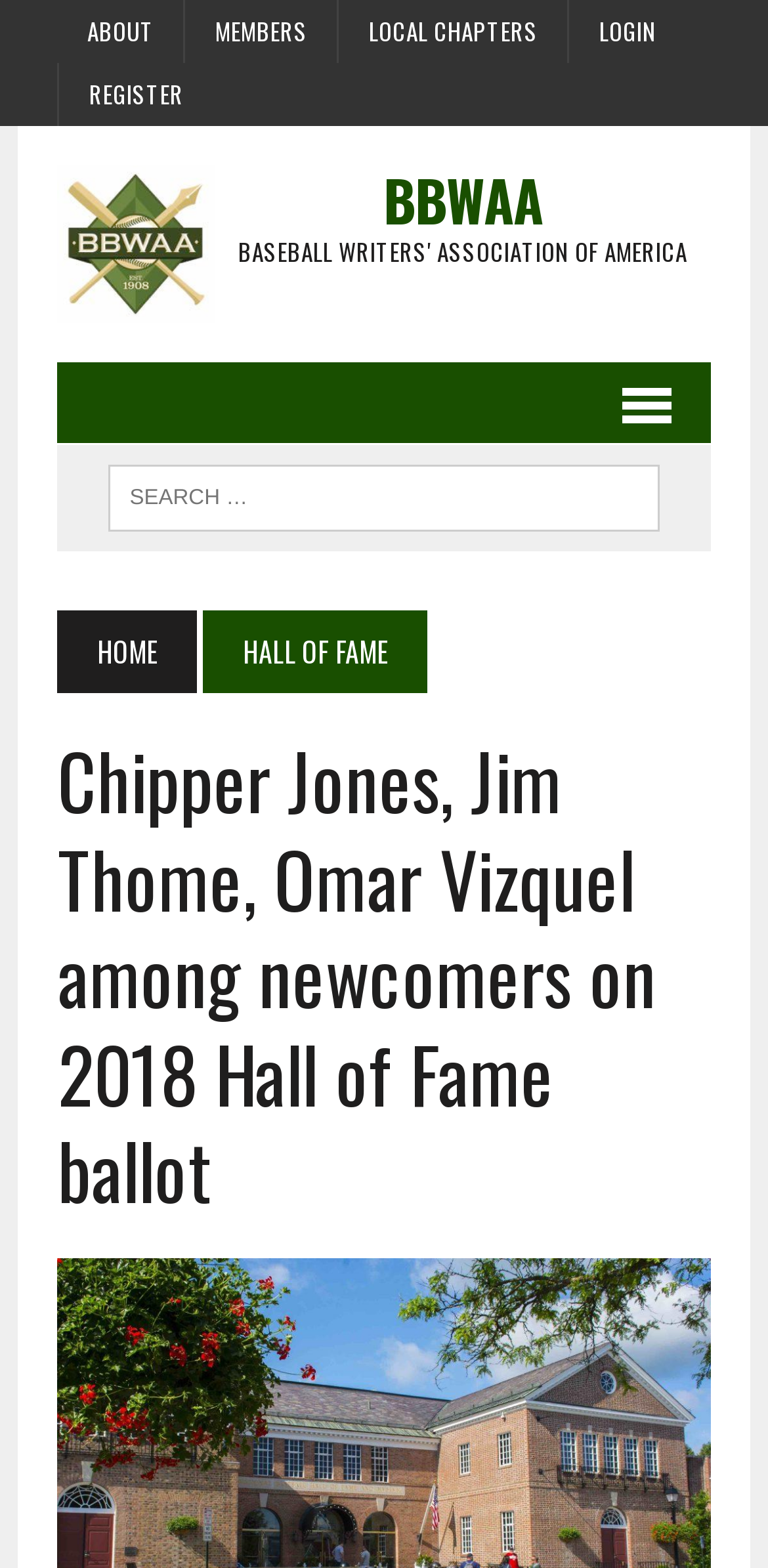Elaborate on the different components and information displayed on the webpage.

The webpage appears to be an article about the 2018 Hall of Fame ballot, specifically highlighting newcomers Chipper Jones, Jim Thome, and Omar Vizquel. 

At the top of the page, there is a navigation menu with five links: "ABOUT", "MEMBERS", "LOCAL CHAPTERS", "LOGIN", and "REGISTER". These links are positioned horizontally, with "ABOUT" on the left and "REGISTER" on the right. 

Below the navigation menu, there is an image, followed by a link to "BBWAA" which is accompanied by a heading that expands on the acronym, "BASEBALL WRITERS' ASSOCIATION OF AMERICA". 

To the right of the "BBWAA" link, there is a menu icon with a popup. 

The main content of the page is divided into two sections. On the left, there is a complementary section containing a search box with a label "SEARCH FOR:". On the right, there are two links, "HOME" and "HALL OF FAME", positioned vertically. 

Below these links, there is a header section with a heading that summarizes the article, "Chipper Jones, Jim Thome, Omar Vizquel among newcomers on 2018 Hall of Fame ballot".